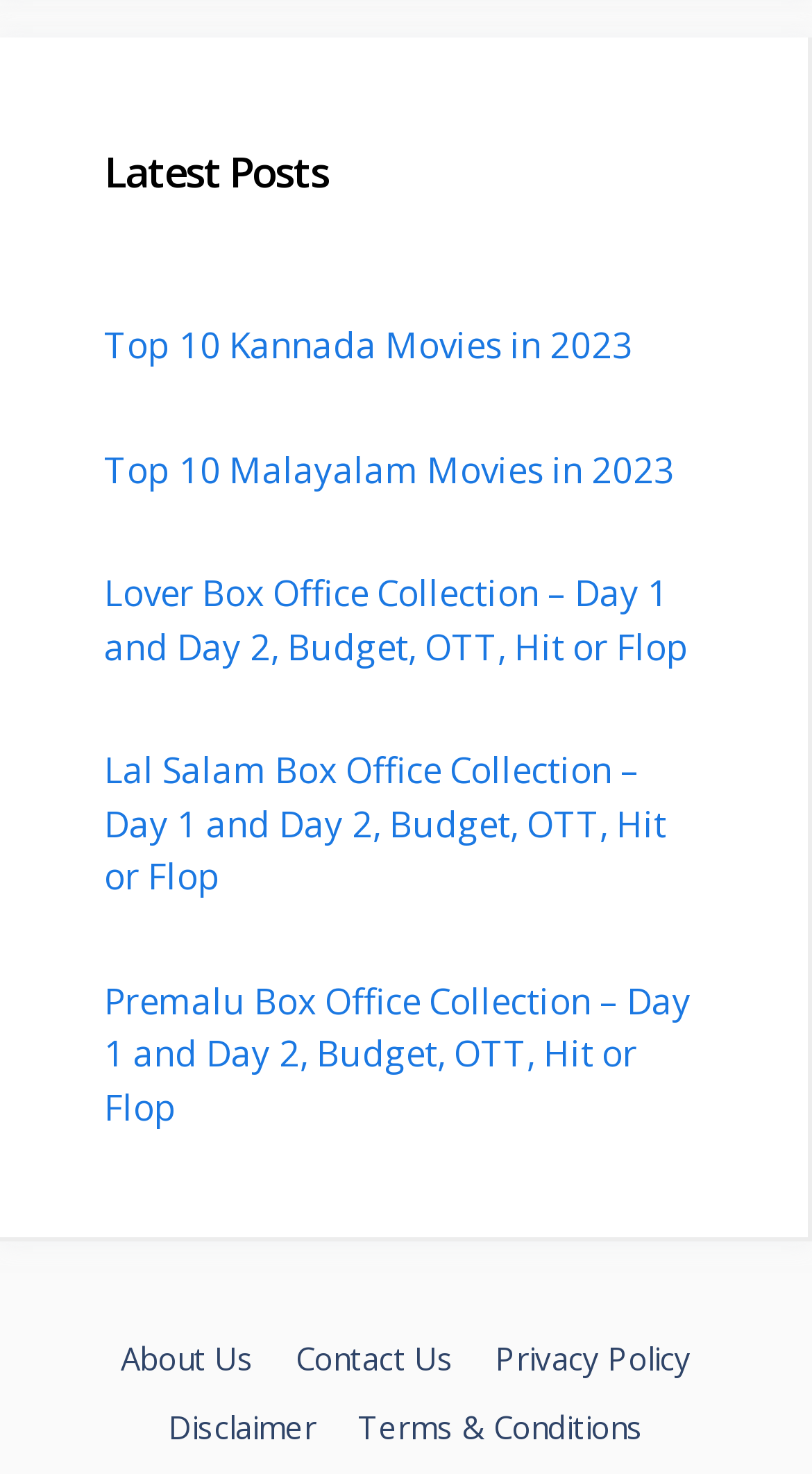What is the topic of the first link in the list?
Please analyze the image and answer the question with as much detail as possible.

The first link in the list is 'Top 10 Kannada Movies in 2023', which suggests that the topic of this link is related to Kannada movies.